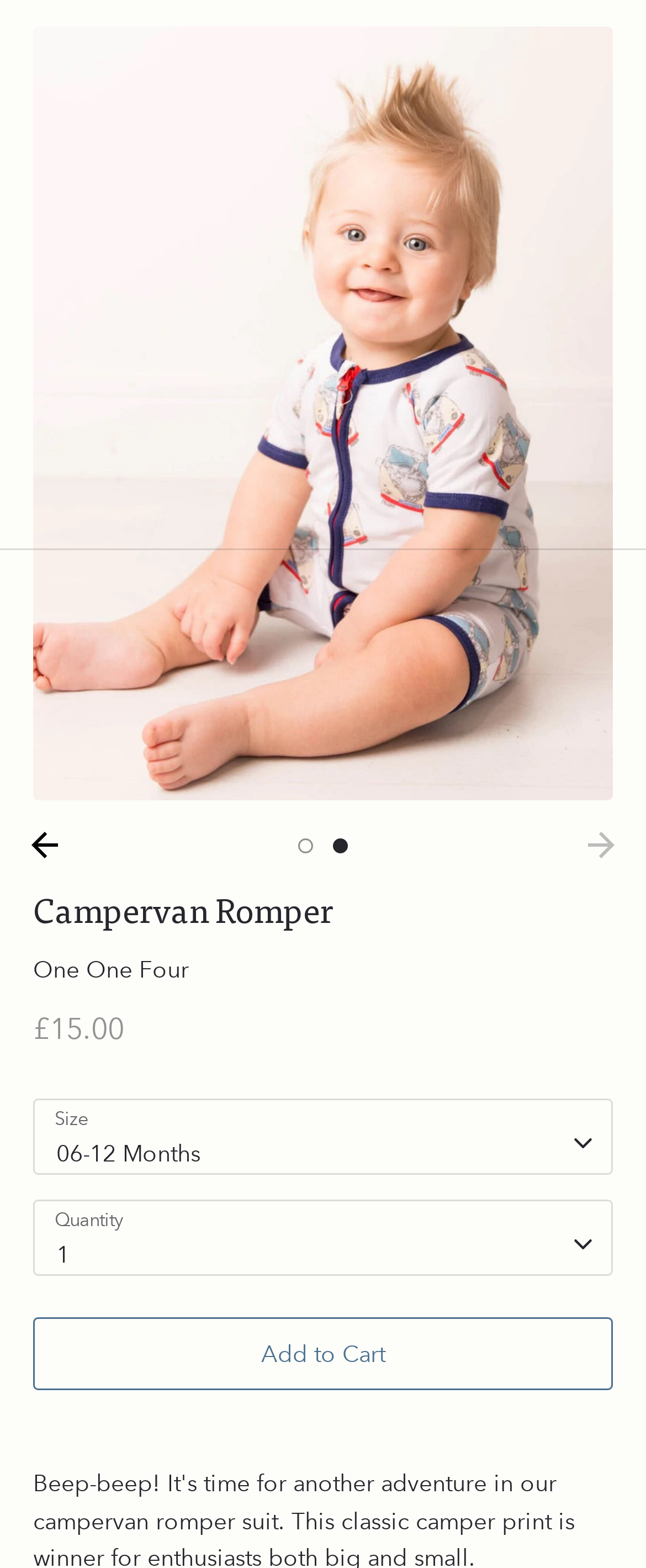Can you find the bounding box coordinates for the UI element given this description: "06-12 Months"? Provide the coordinates as four float numbers between 0 and 1: [left, top, right, bottom].

[0.054, 0.701, 0.946, 0.749]